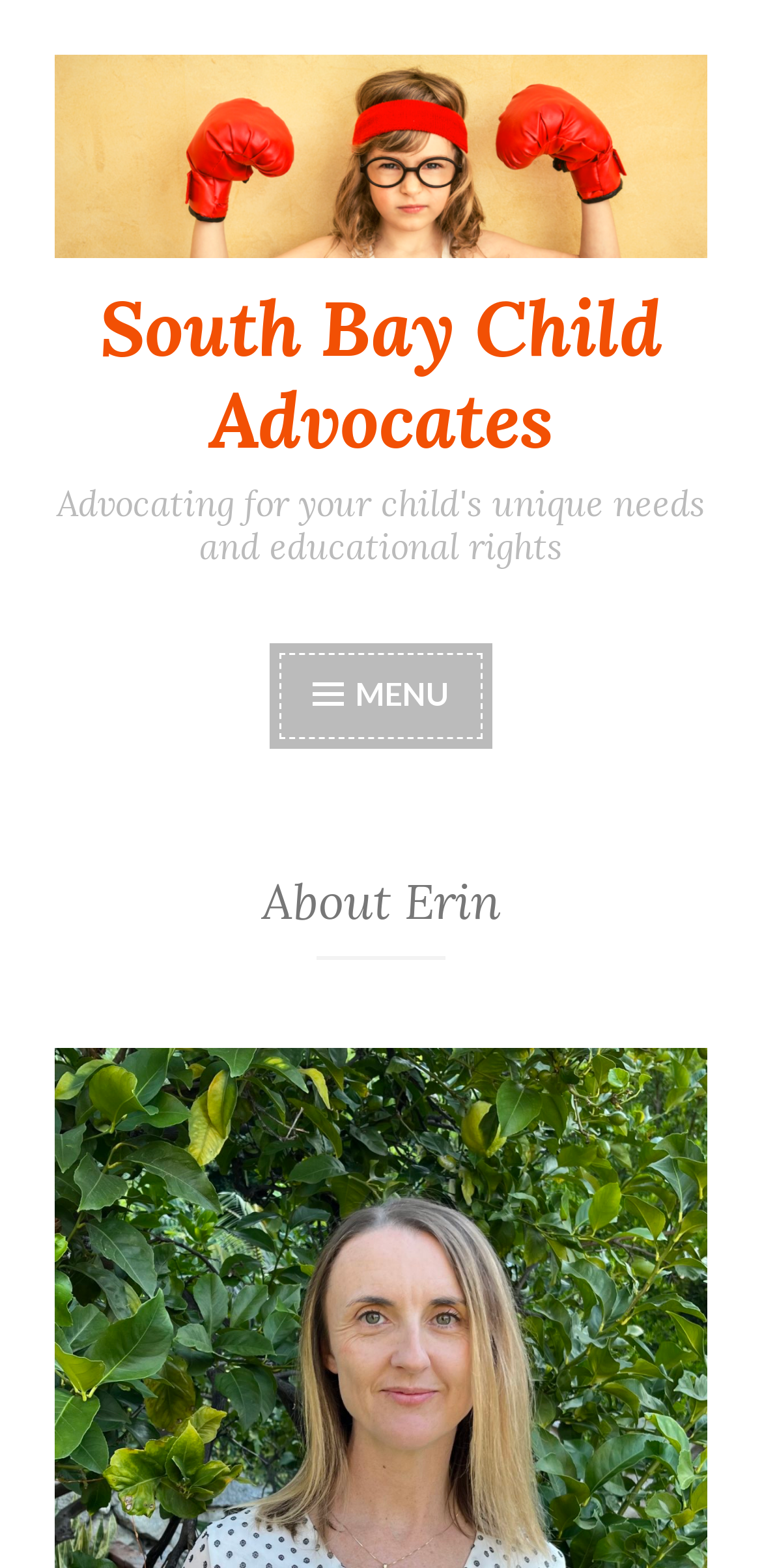Using the description: "parent_node: South Bay Child Advocates", identify the bounding box of the corresponding UI element in the screenshot.

[0.072, 0.152, 0.928, 0.176]